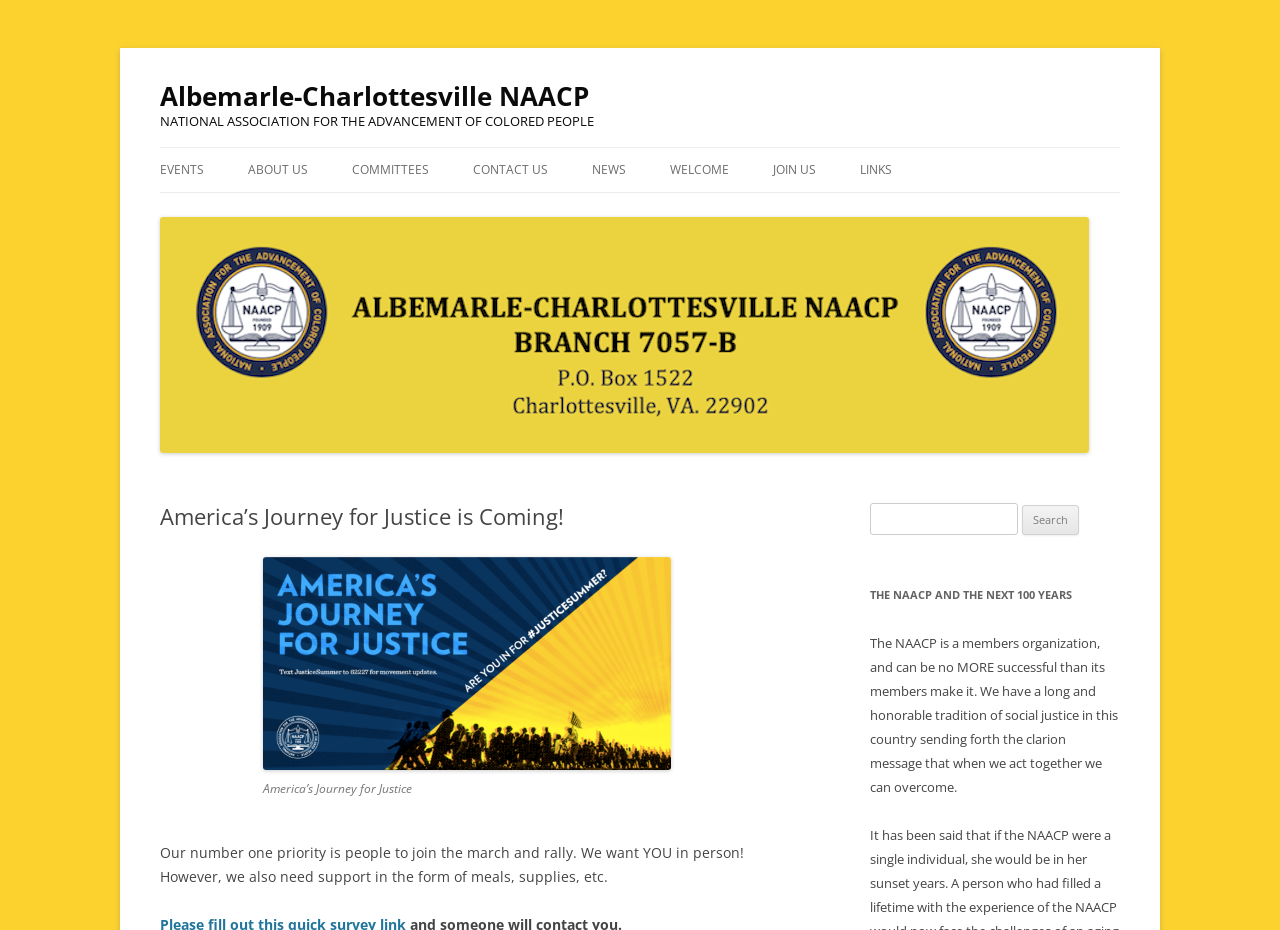Provide a one-word or short-phrase answer to the question:
What is the NAACP's goal?

Social justice